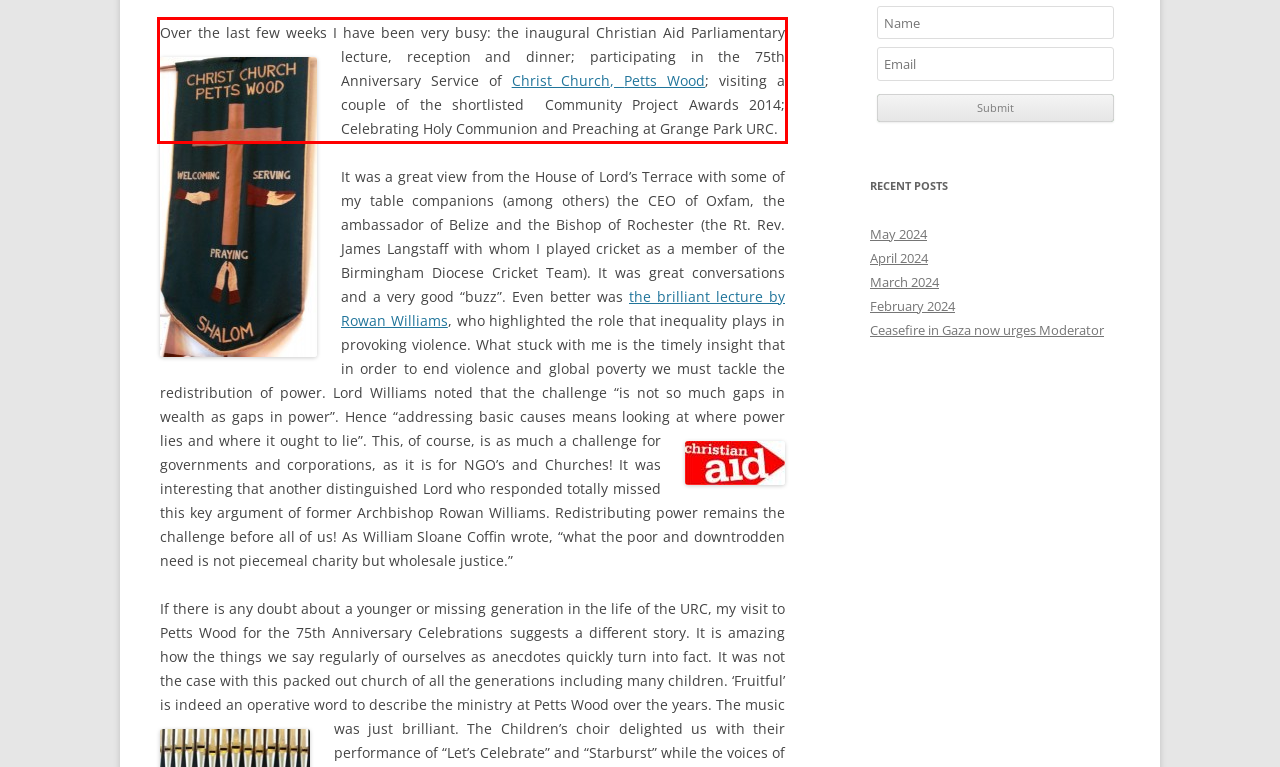Perform OCR on the text inside the red-bordered box in the provided screenshot and output the content.

Over the last few weeks I have been very busy: the inaugural Christian Aid Parliamentary lecture, reception and dinner; participating in the 75th Anniversary Service of Christ Church, Petts Wood; visiting a couple of the shortlisted Community Project Awards 2014; Celebrating Holy Communion and Preaching at Grange Park URC.